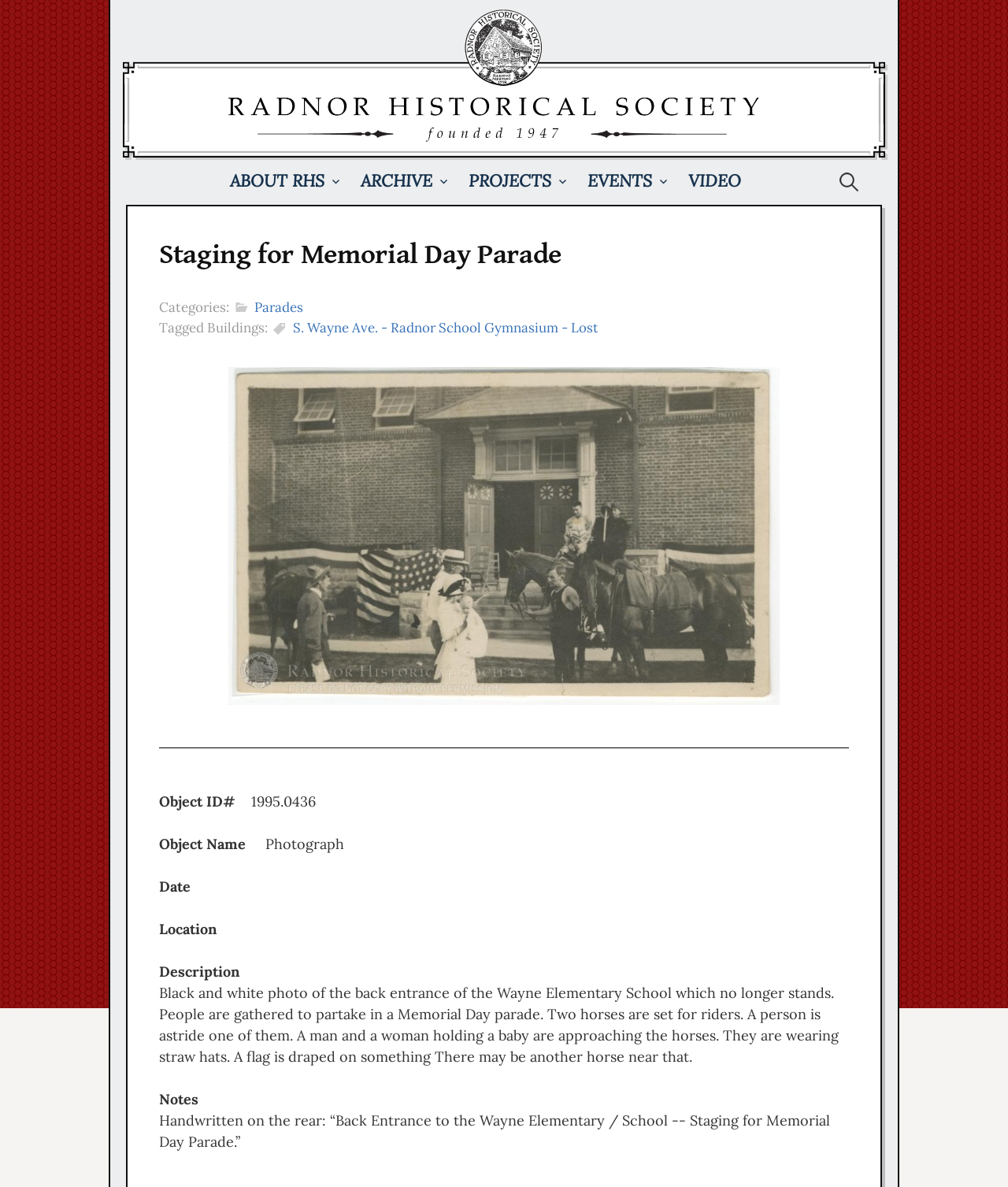Detail the webpage's structure and highlights in your description.

The webpage is about the Radnor Historical Society's archive, specifically showcasing a photograph related to a Memorial Day parade. At the top, there is a heading with the title "Radnor Historical Society | Archive" accompanied by a link and an image. Below this, there are five links arranged horizontally, labeled "ABOUT RHS", "ARCHIVE", "PROJECTS", "EVENTS", and "VIDEO".

On the right side of the page, there is a search bar with a label "Search for:". Below the search bar, there is a header section with the title "Staging for Memorial Day Parade". Underneath this header, there are several sections of text and links. The first section displays categories and tags related to the photograph, including "Parades" and "S. Wayne Ave. - Radnor School Gymnasium - Lost".

The main content of the page is a detailed description of the photograph, which is a black and white image of people gathered at the back entrance of the Wayne Elementary School (no longer standing) for a Memorial Day parade. The description mentions people, horses, and a flag, as well as a handwritten note on the rear of the photograph.

The page also includes several other sections, such as "Object ID#", "Object Name", "Date", "Location", and "Description", which provide additional information about the photograph. There is also a "Notes" section with a handwritten note about the photograph.